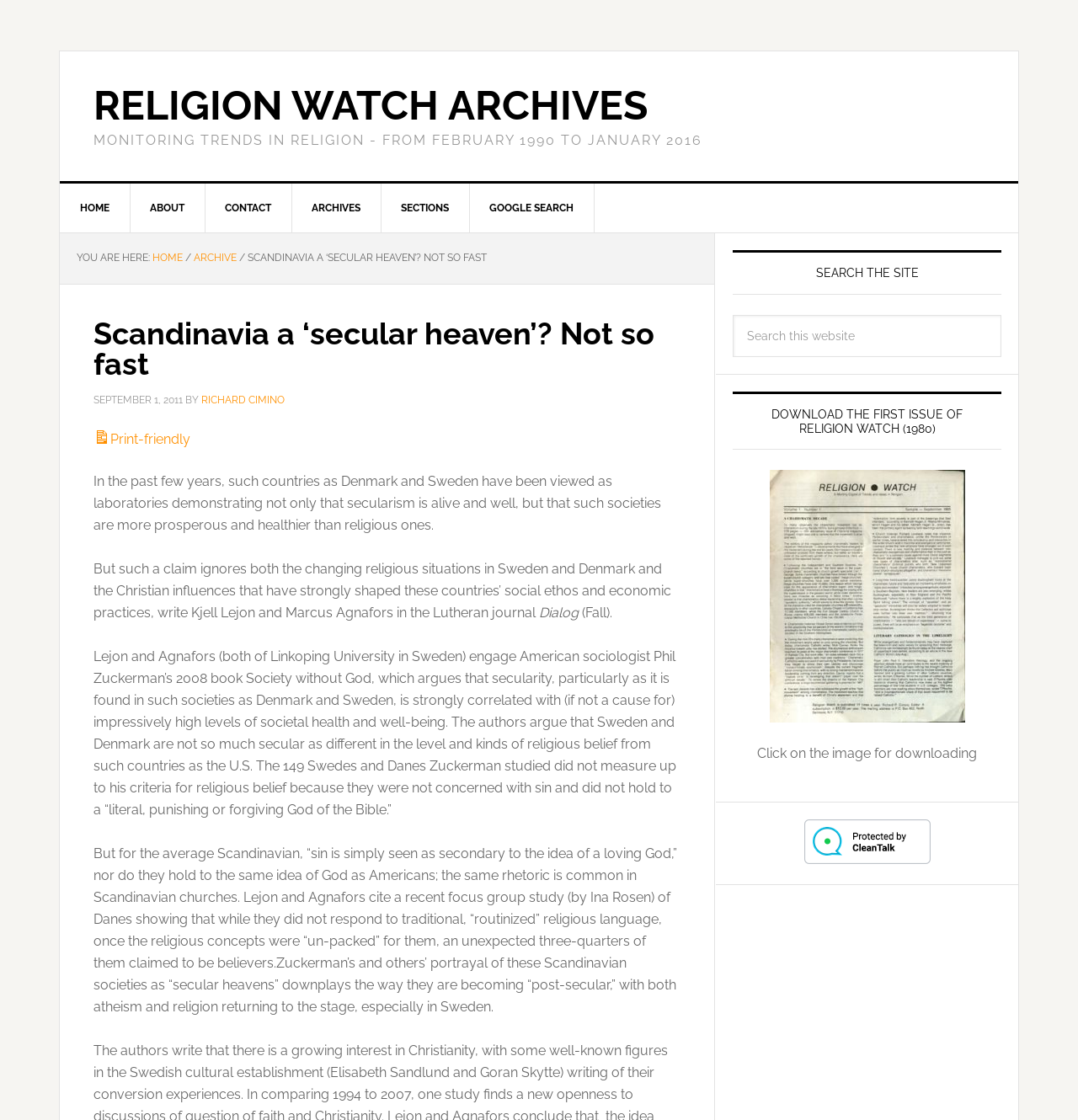Can you extract the primary headline text from the webpage?

Scandinavia a ‘secular heaven’? Not so fast